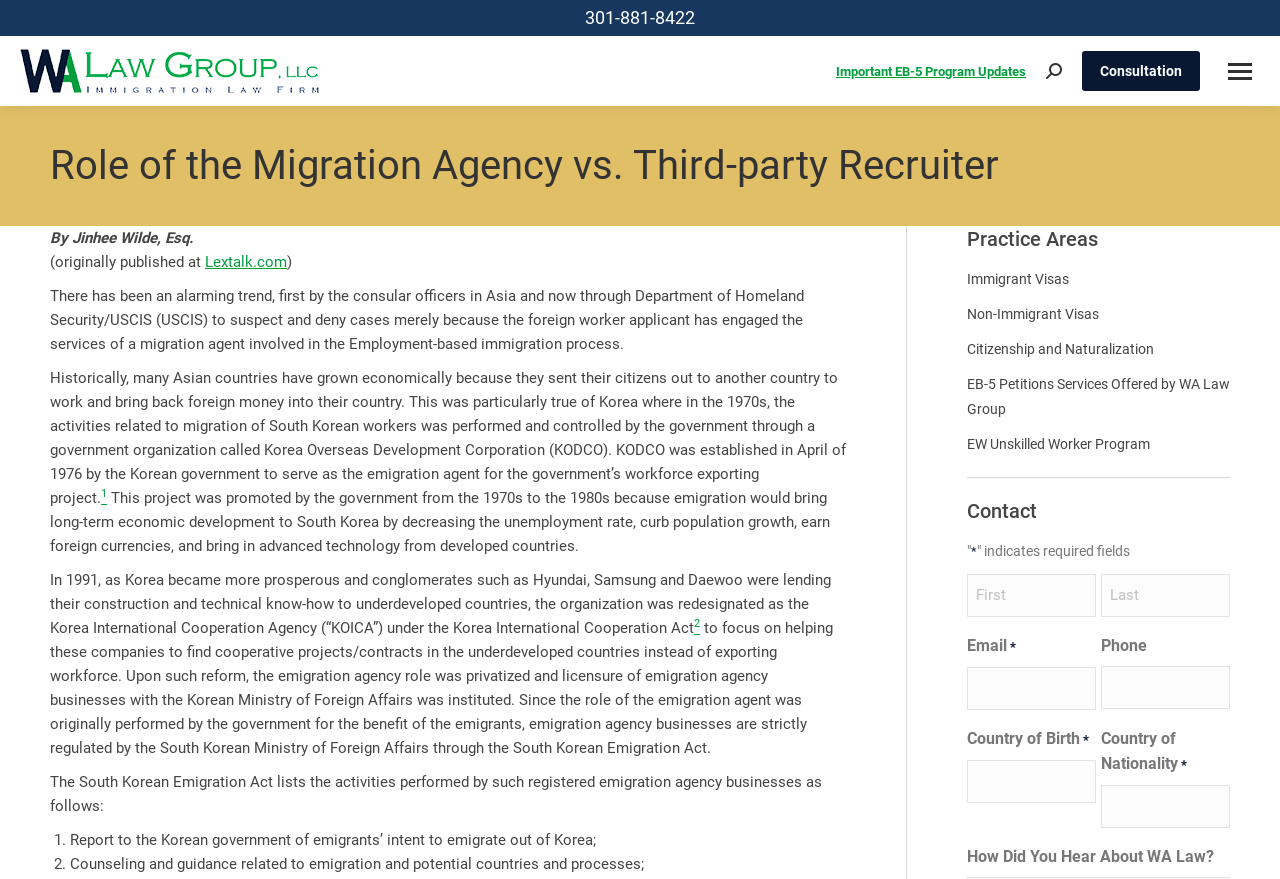Locate and generate the text content of the webpage's heading.

Role of the Migration Agency vs. Third-party Recruiter